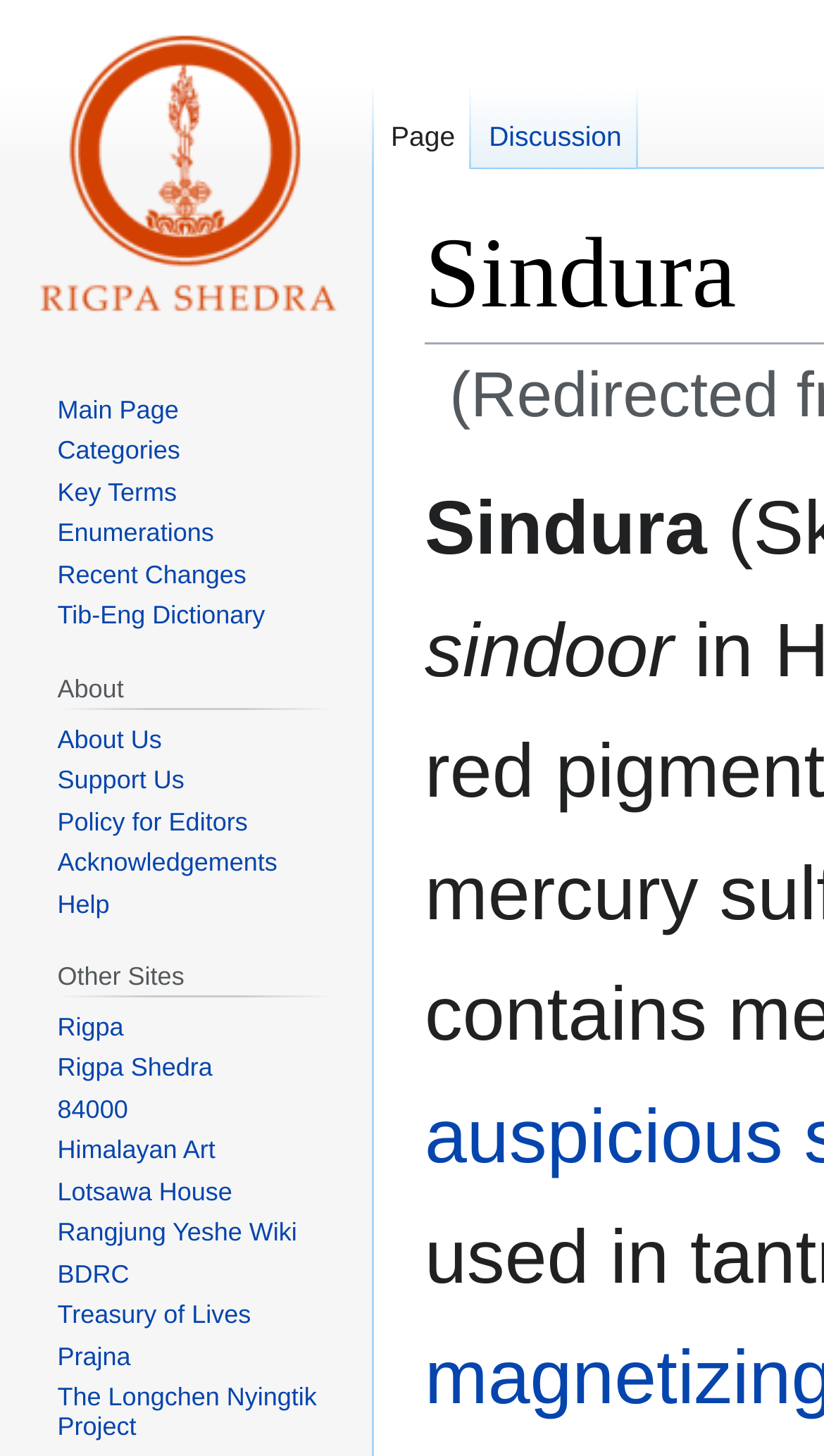What is the name of the last link in the 'Navigation' section?
Look at the image and answer the question with a single word or phrase.

Tib-Eng Dictionary